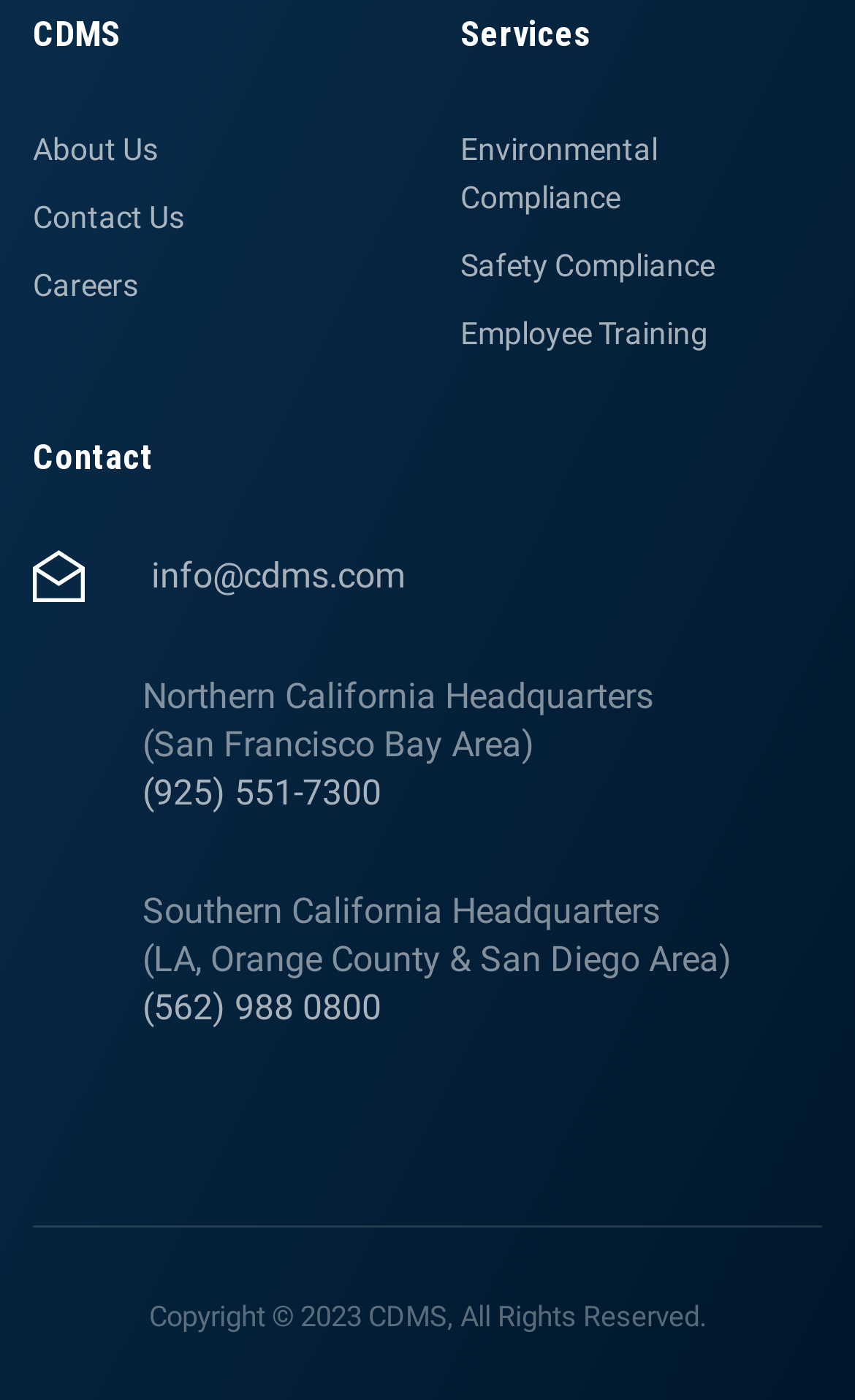Answer the following in one word or a short phrase: 
What is the topic of the links under the 'Services' heading?

Compliance and Training